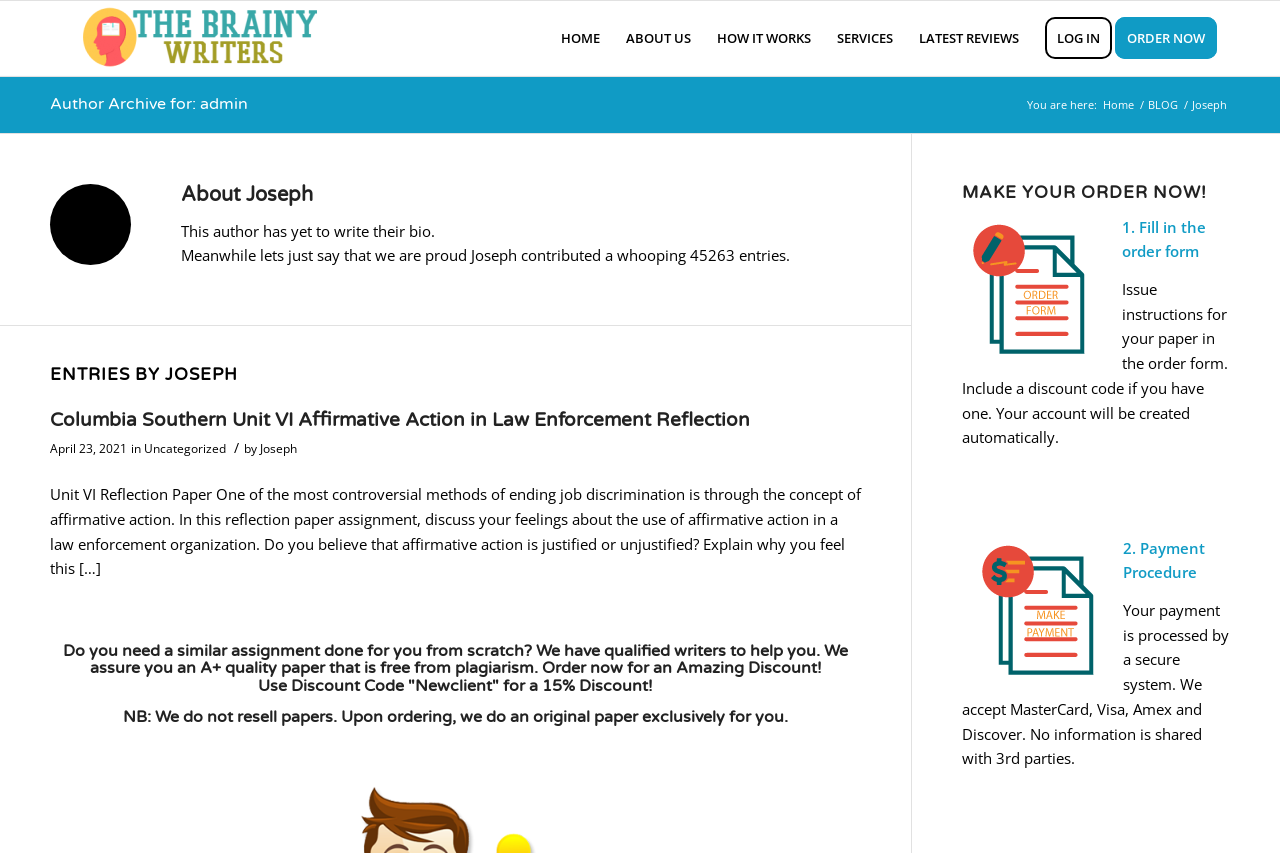Please determine the headline of the webpage and provide its content.

Author Archive for: admin